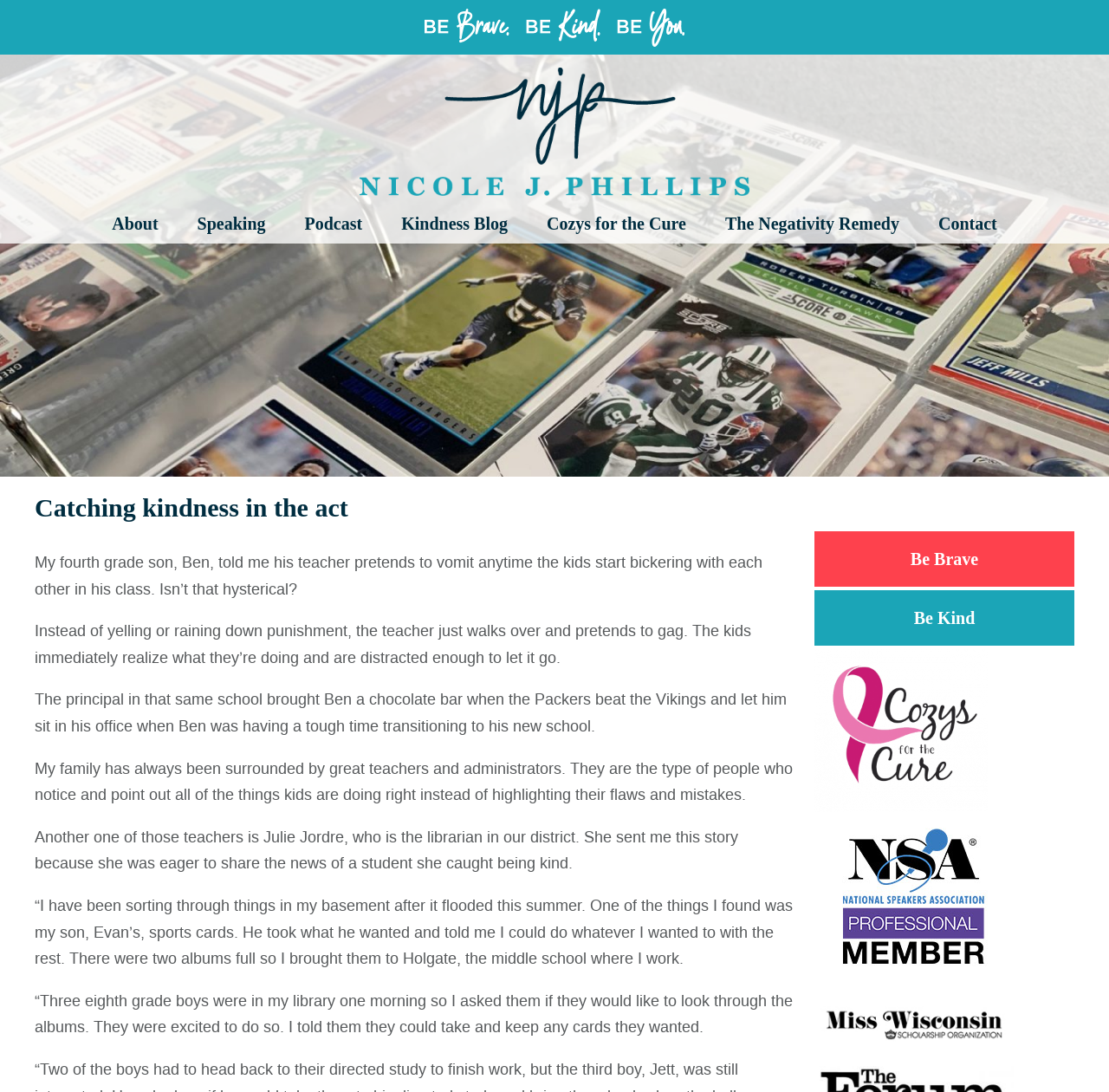Determine and generate the text content of the webpage's headline.

Catching kindness in the act